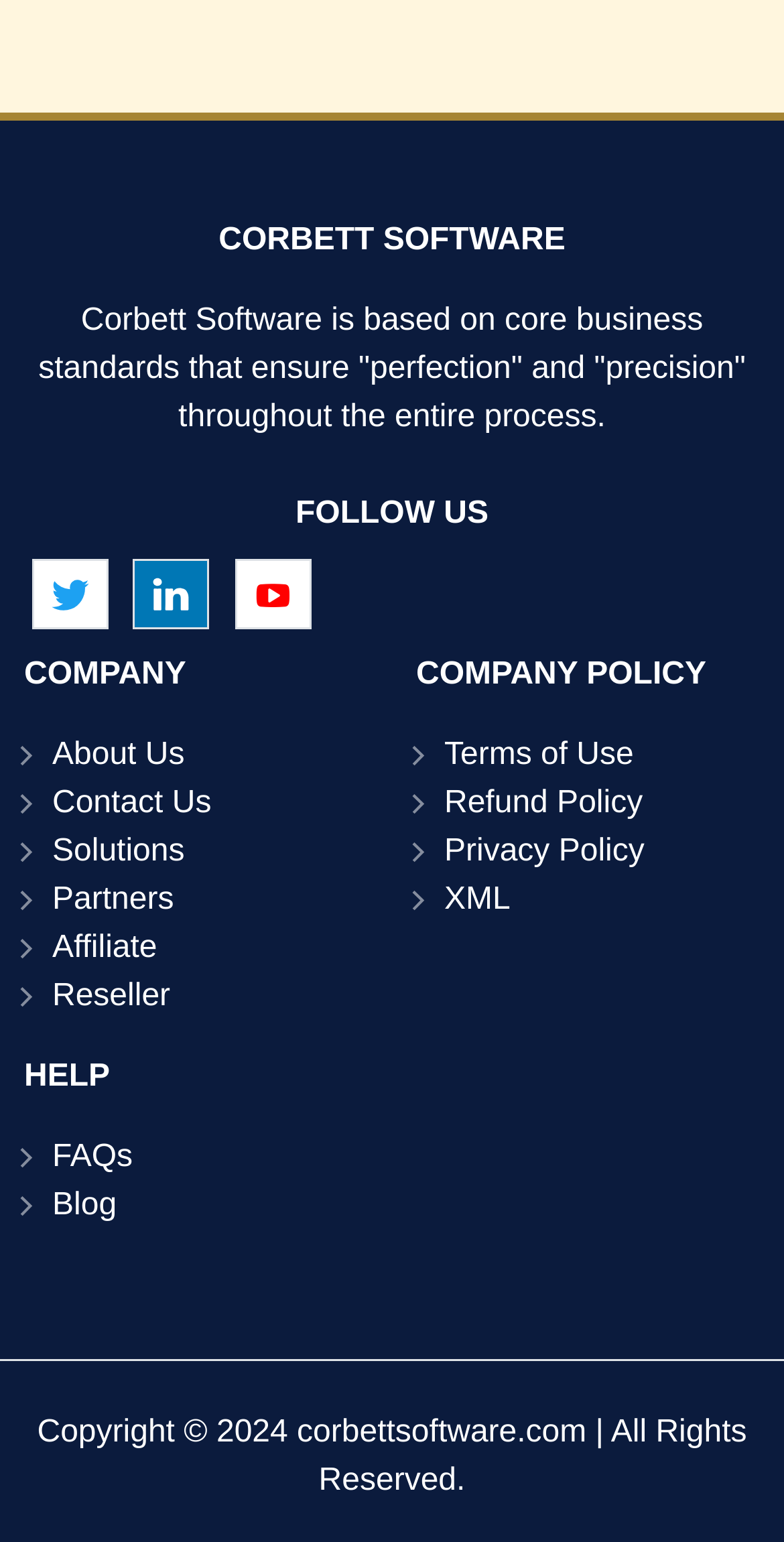Locate the bounding box coordinates of the element that should be clicked to fulfill the instruction: "Click the sign in button".

None